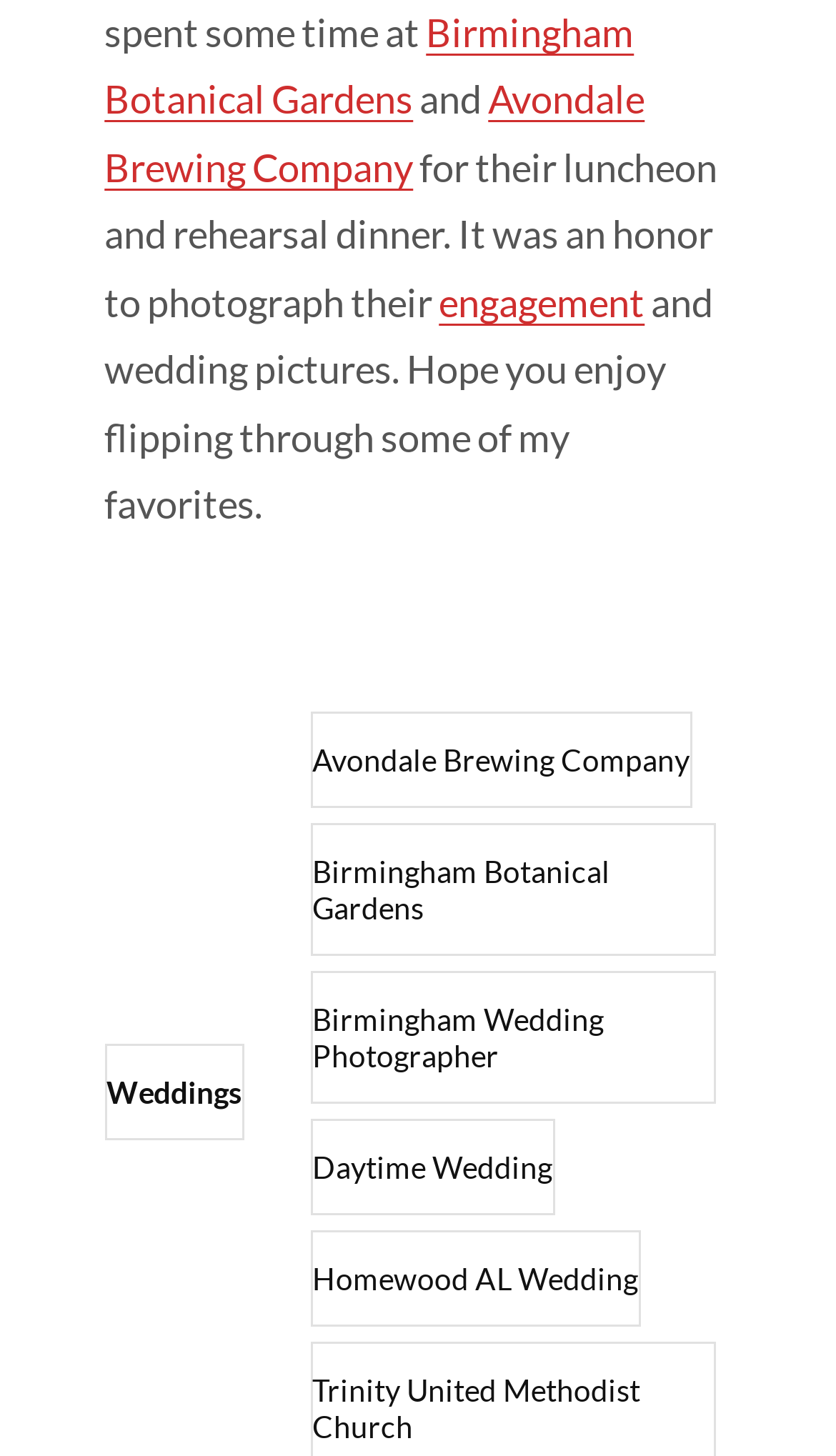Find the bounding box coordinates of the element's region that should be clicked in order to follow the given instruction: "check out Birmingham Botanical Gardens". The coordinates should consist of four float numbers between 0 and 1, i.e., [left, top, right, bottom].

[0.371, 0.565, 0.857, 0.657]